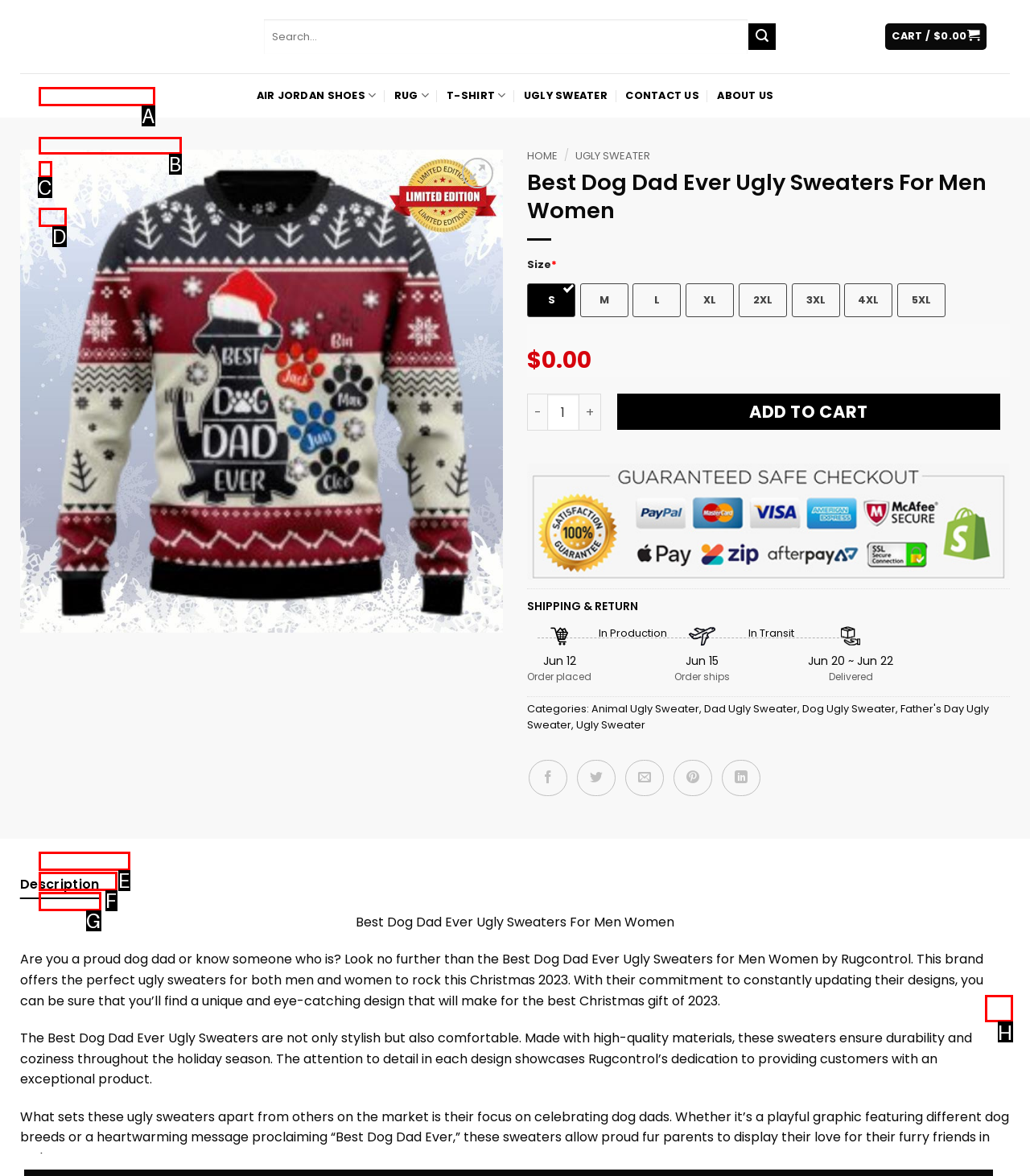Select the letter of the option that should be clicked to achieve the specified task: Go to top. Respond with just the letter.

H